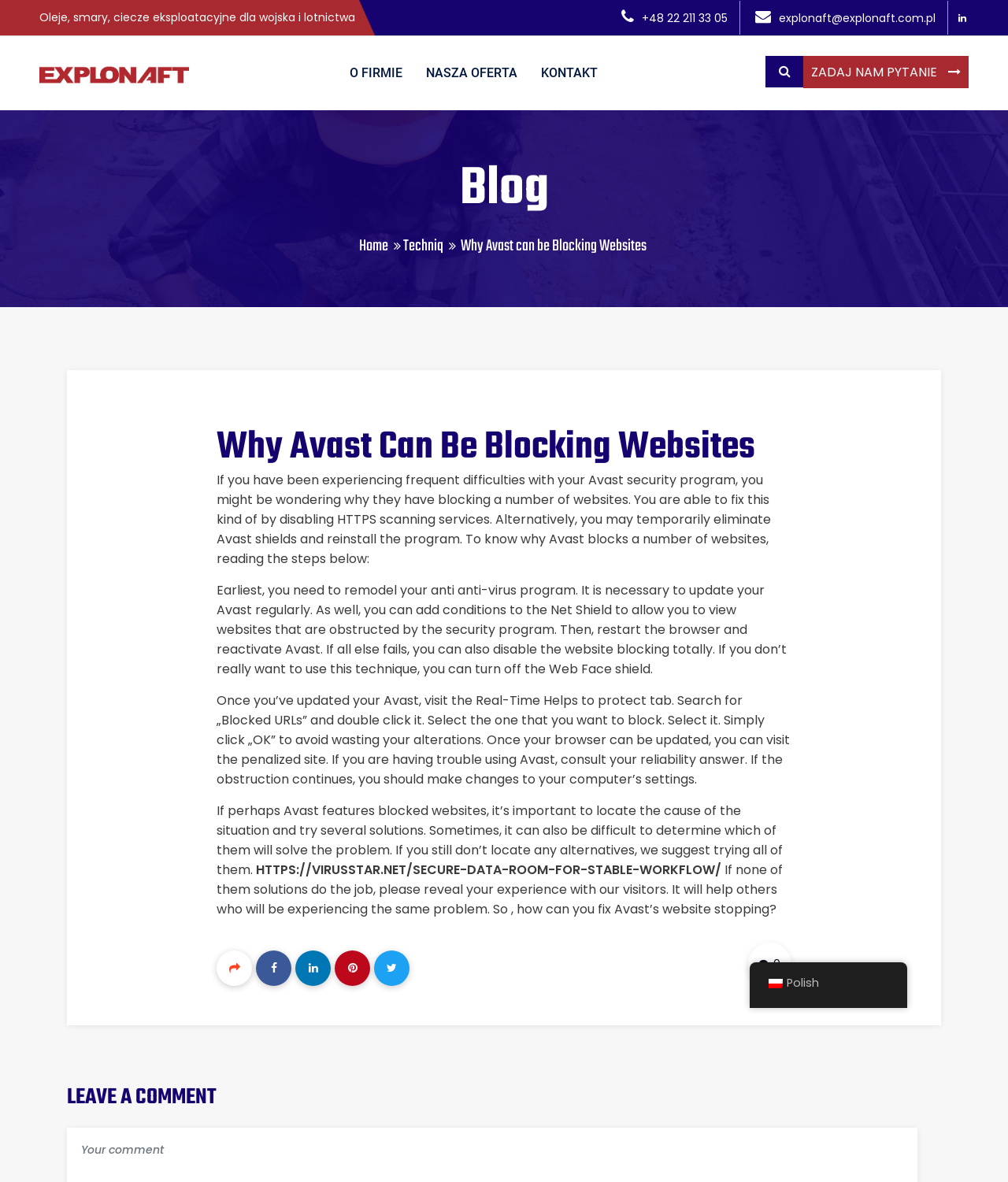Please provide the bounding box coordinates for the element that needs to be clicked to perform the instruction: "Read the 'Why Avast Can Be Blocking Websites' article". The coordinates must consist of four float numbers between 0 and 1, formatted as [left, top, right, bottom].

[0.215, 0.36, 0.785, 0.398]